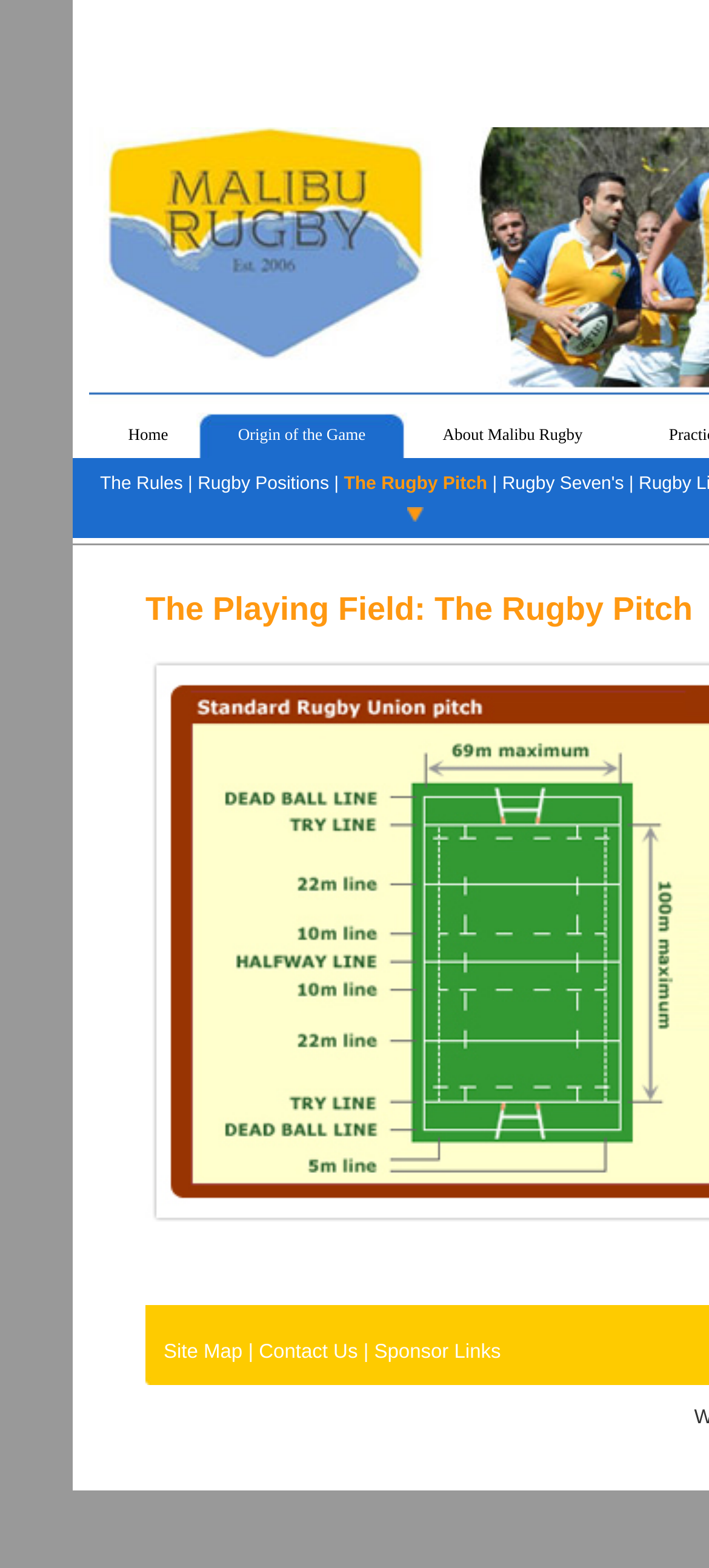Predict the bounding box of the UI element based on the description: "About Malibu Rugby". The coordinates should be four float numbers between 0 and 1, formatted as [left, top, right, bottom].

[0.624, 0.271, 0.822, 0.283]